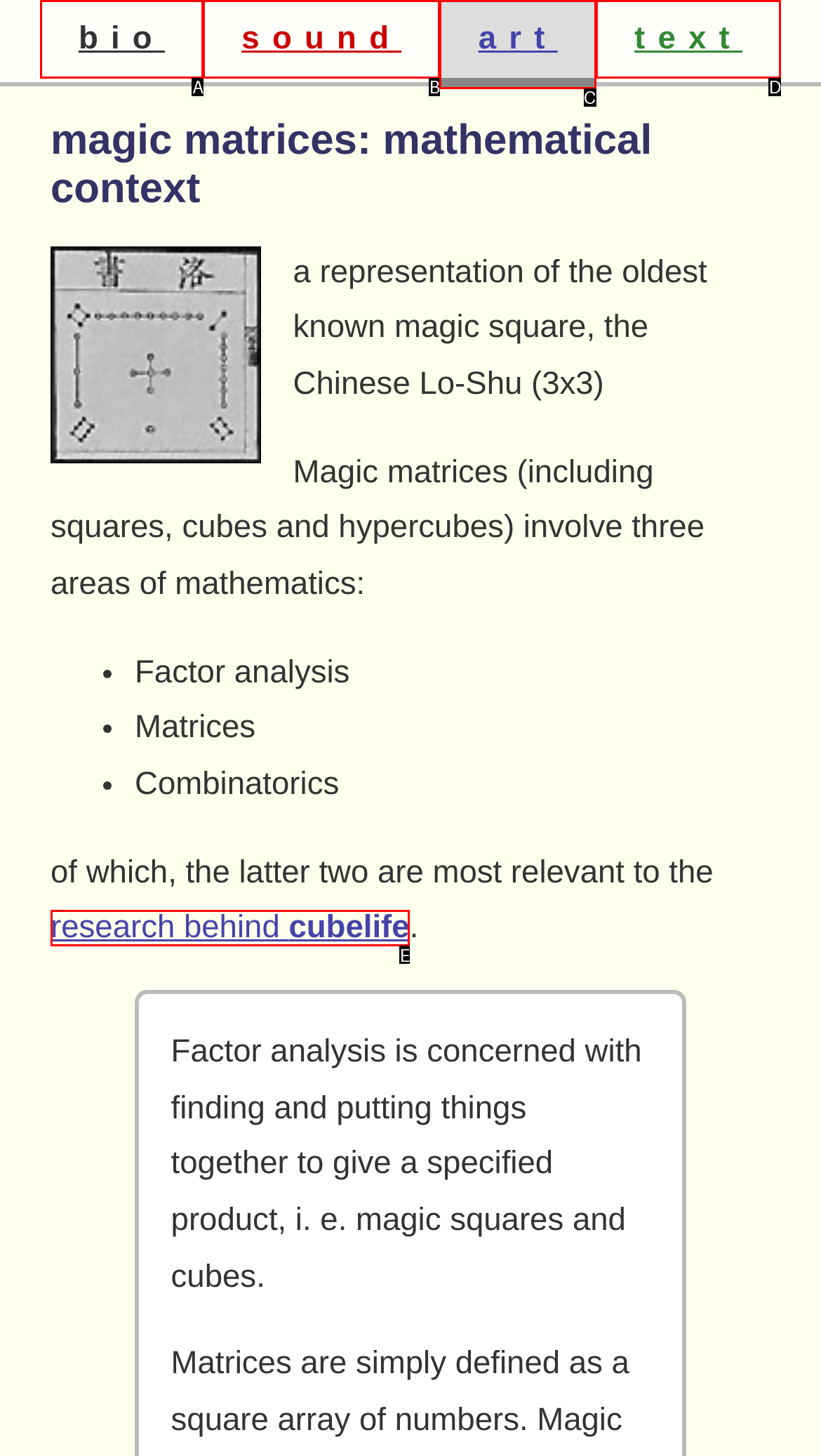From the options shown, which one fits the description: research behind cubelife? Respond with the appropriate letter.

E